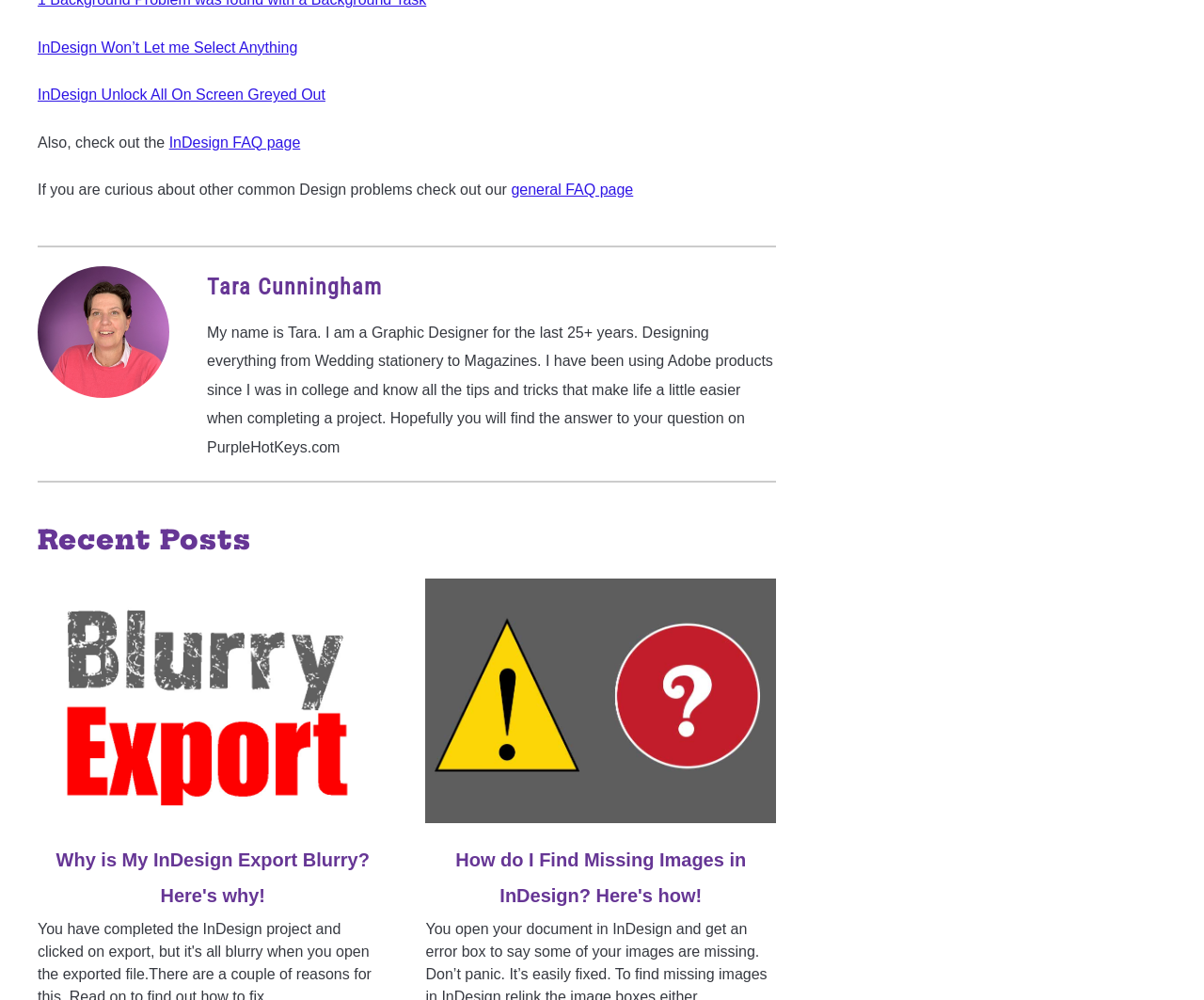What is the topic of the first recent post?
Give a single word or phrase as your answer by examining the image.

InDesign Export Blurry